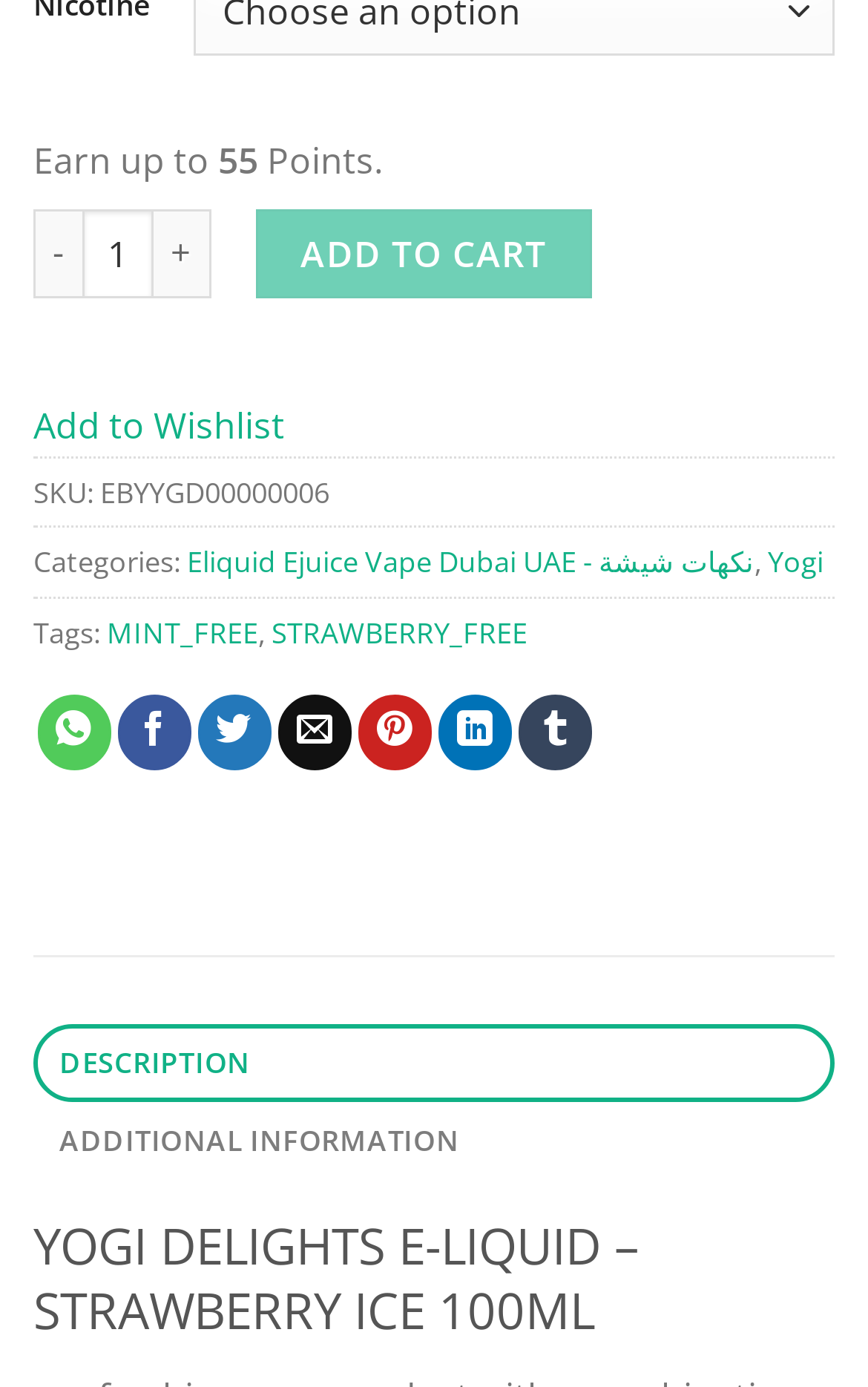Could you locate the bounding box coordinates for the section that should be clicked to accomplish this task: "Call the information center".

None